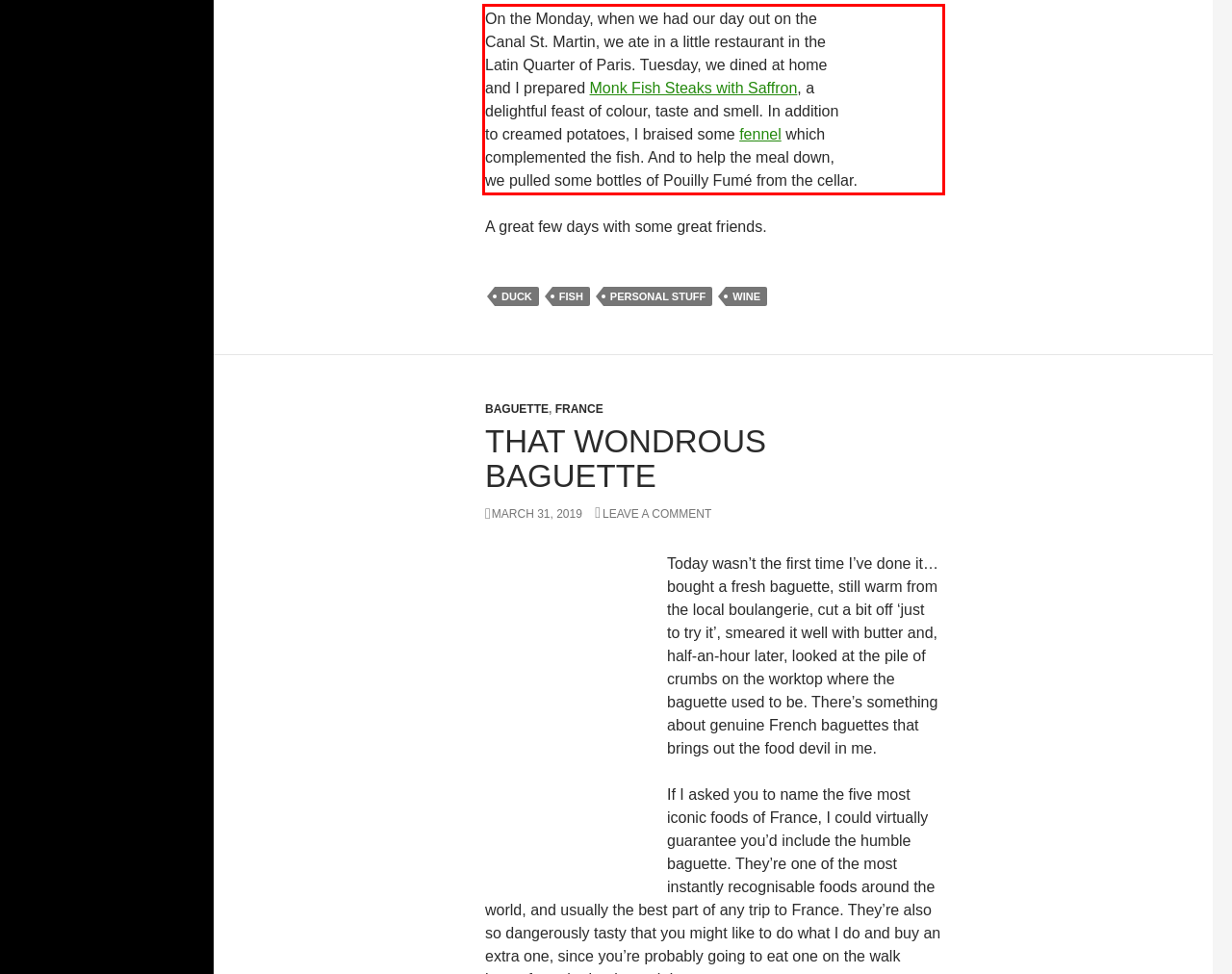Identify the red bounding box in the webpage screenshot and perform OCR to generate the text content enclosed.

On the Monday, when we had our day out on the Canal St. Martin, we ate in a little restaurant in the Latin Quarter of Paris. Tuesday, we dined at home and I prepared Monk Fish Steaks with Saffron, a delightful feast of colour, taste and smell. In addition to creamed potatoes, I braised some fennel which complemented the fish. And to help the meal down, we pulled some bottles of Pouilly Fumé from the cellar.